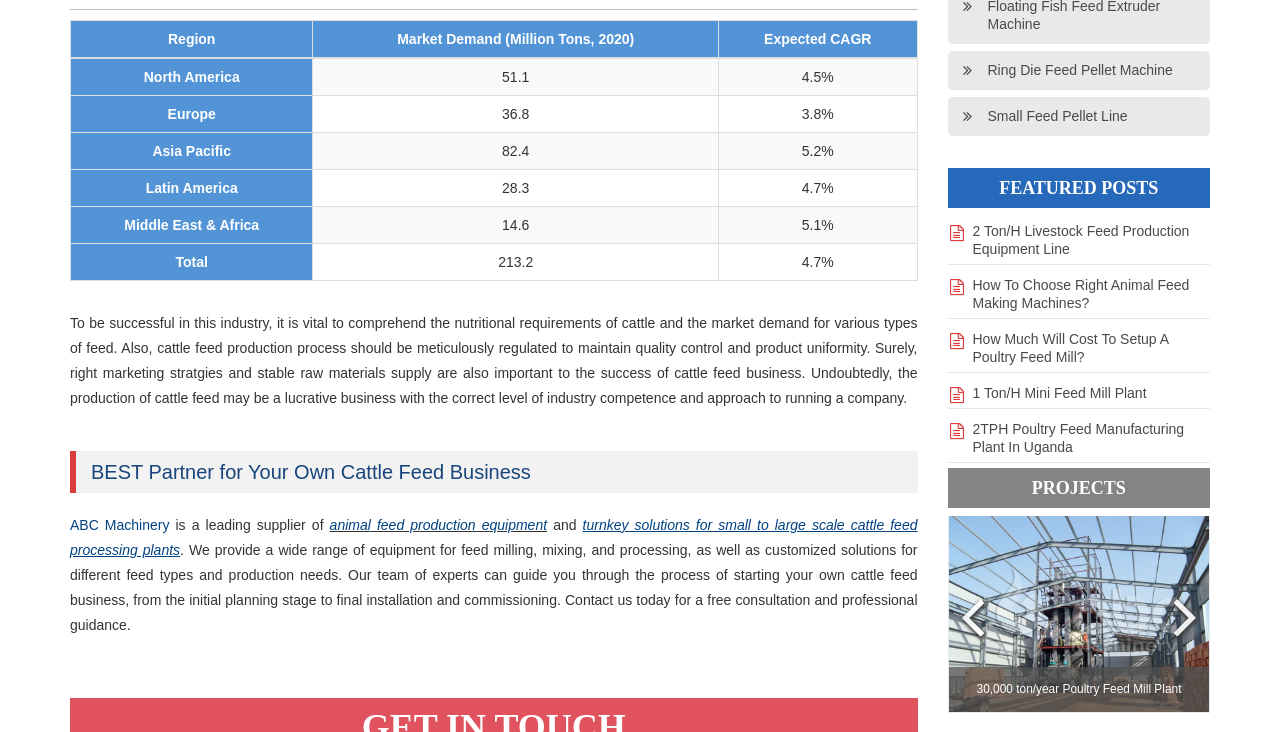Show the bounding box coordinates of the element that should be clicked to complete the task: "Click on the link to learn more about ABC Machinery".

[0.055, 0.706, 0.132, 0.728]